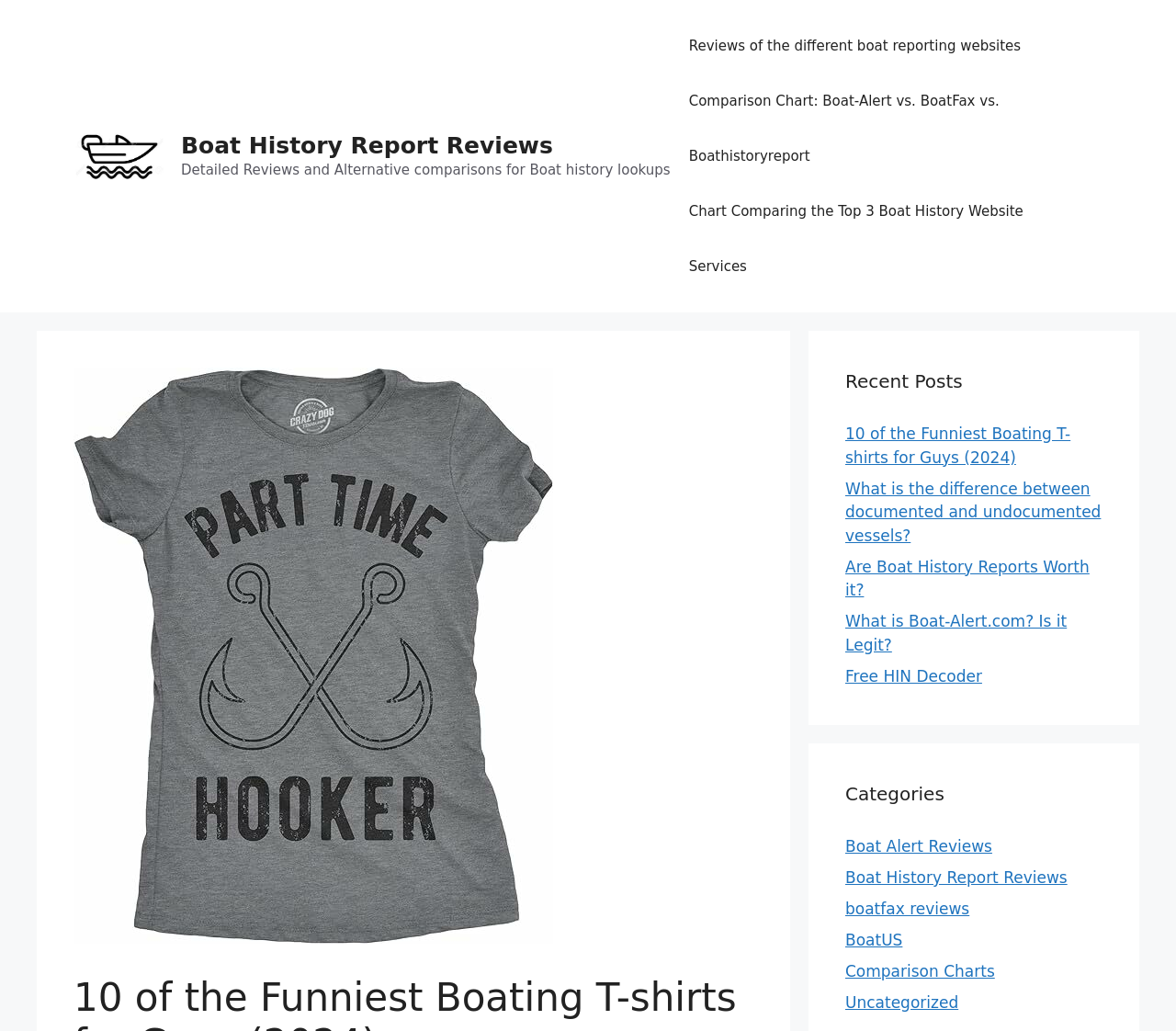How many links are there in the 'Primary' navigation?
Based on the visual content, answer with a single word or a brief phrase.

3